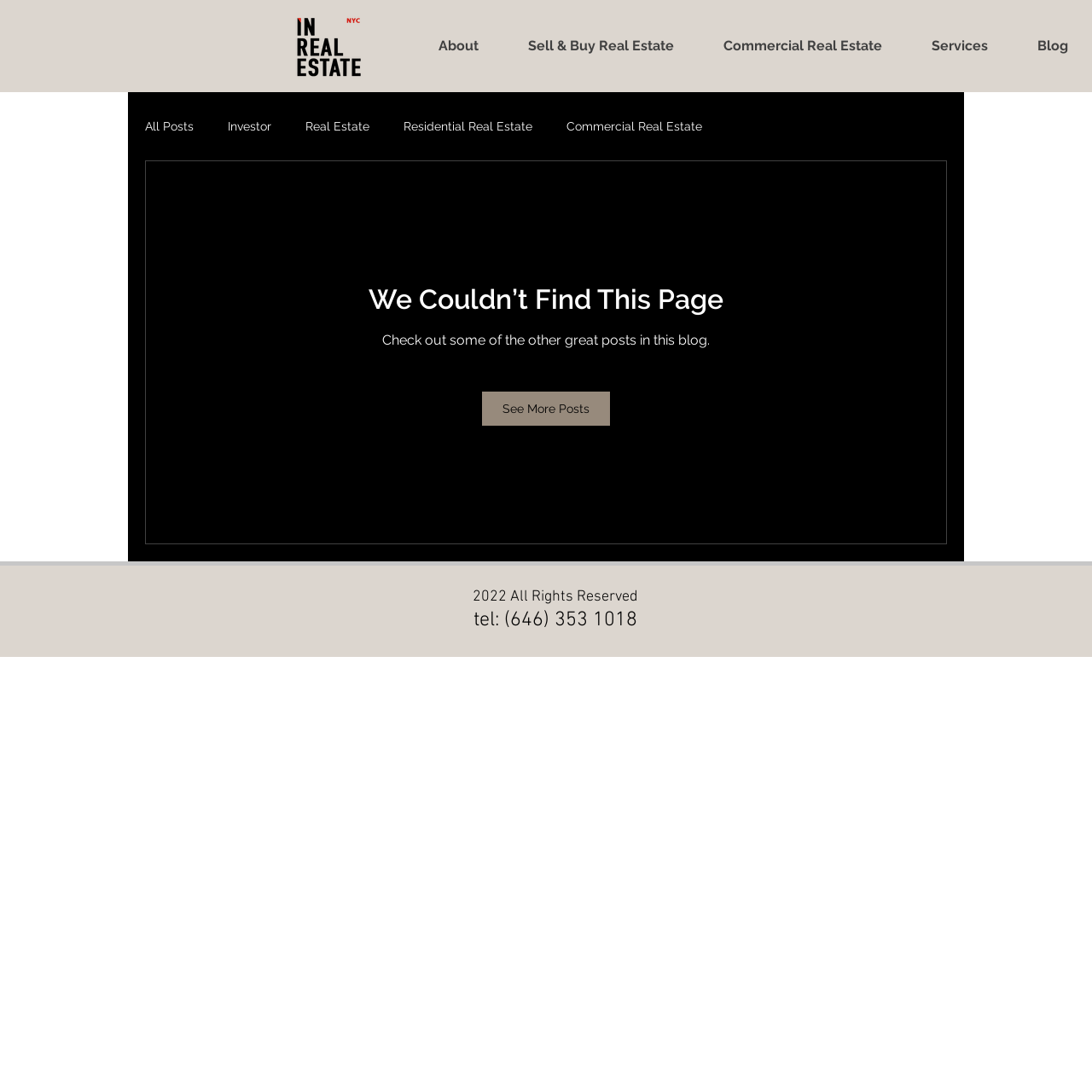Using the information shown in the image, answer the question with as much detail as possible: What is the message displayed when a page is not found?

When a page is not found, the message 'We Couldn’t Find This Page' is displayed, along with a suggestion to 'Check out some of the other great posts in this blog'.